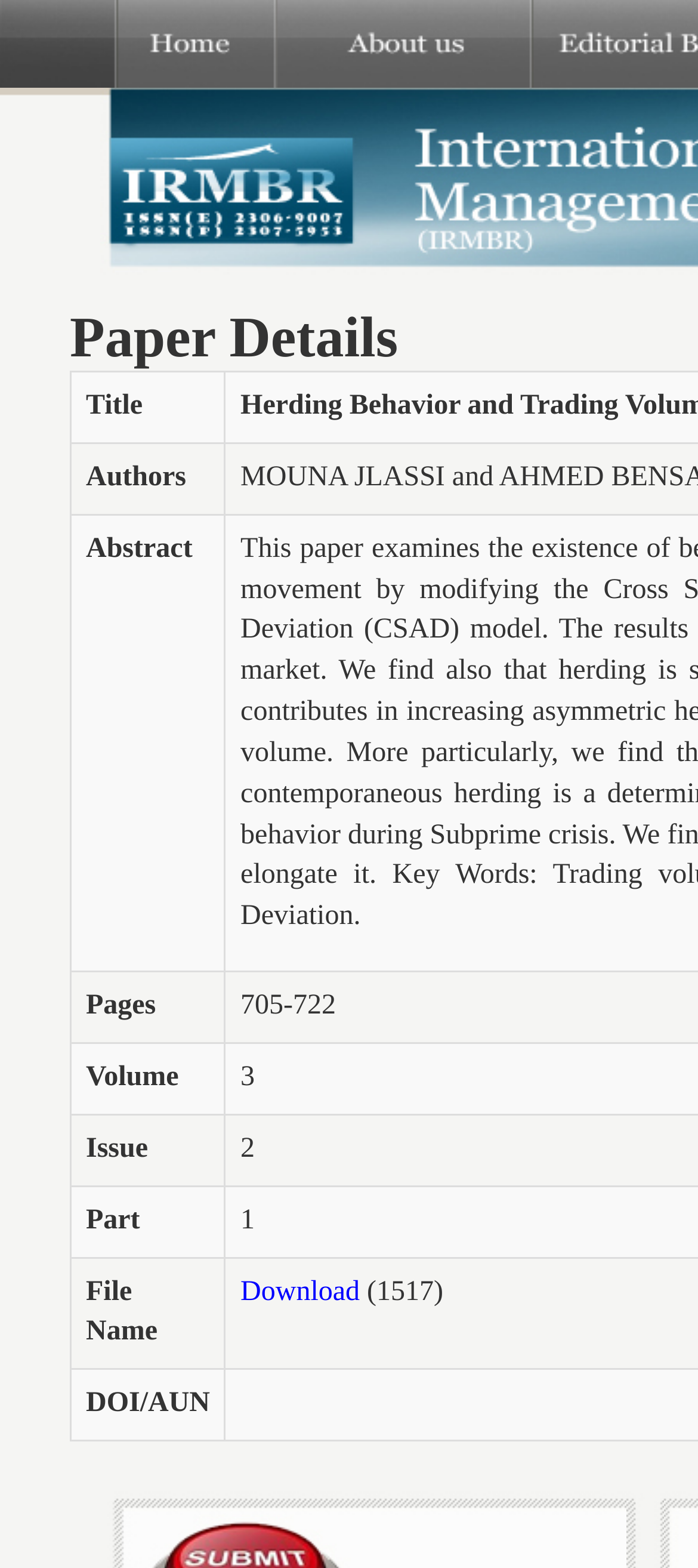Please provide a comprehensive answer to the question based on the screenshot: What is the function of the link at the bottom?

I found a link at the bottom of the webpage with the text 'Download' located at [0.345, 0.814, 0.515, 0.833] coordinates, which suggests that it allows users to download a file.